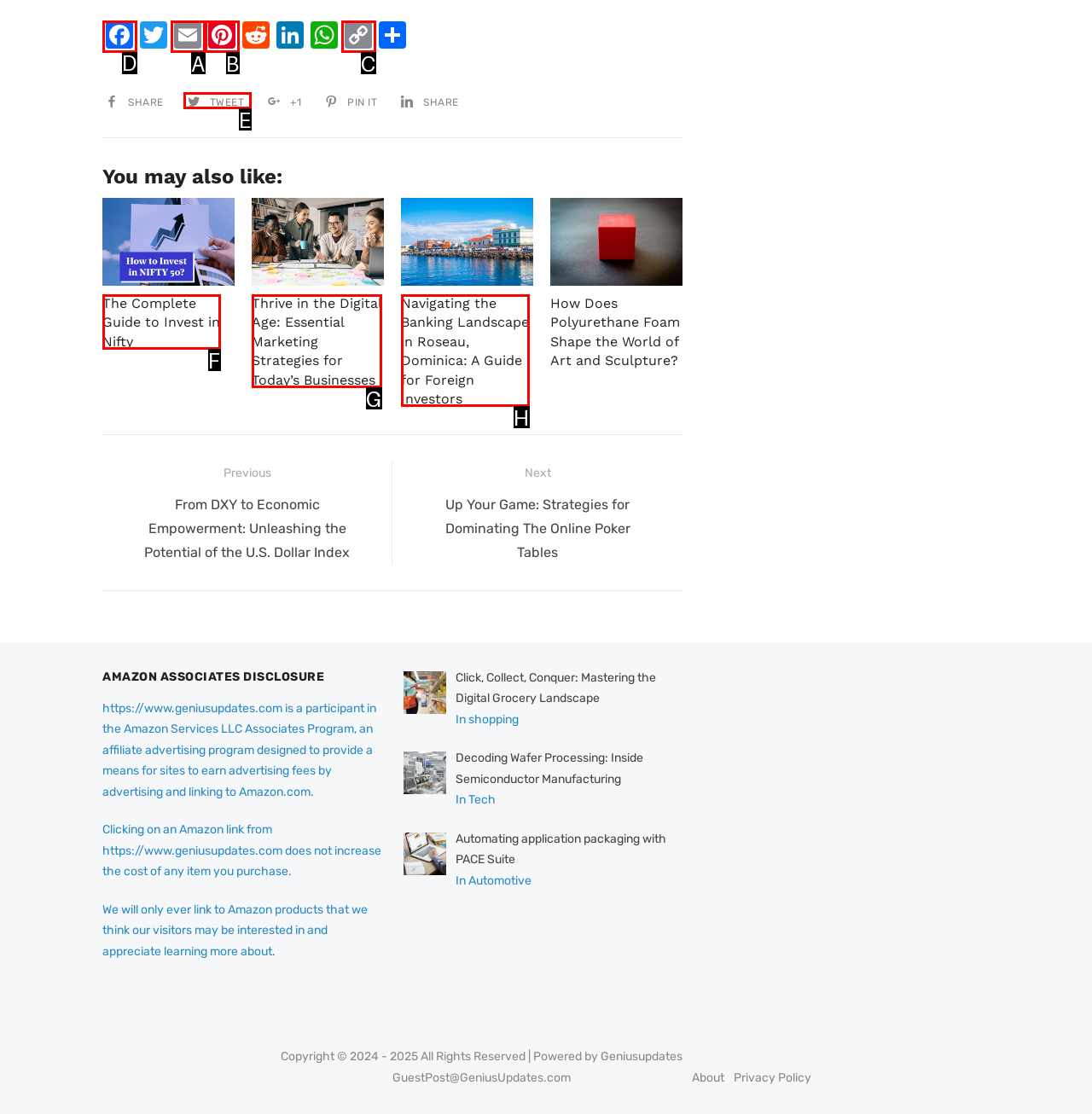Based on the task: Share on Facebook, which UI element should be clicked? Answer with the letter that corresponds to the correct option from the choices given.

D